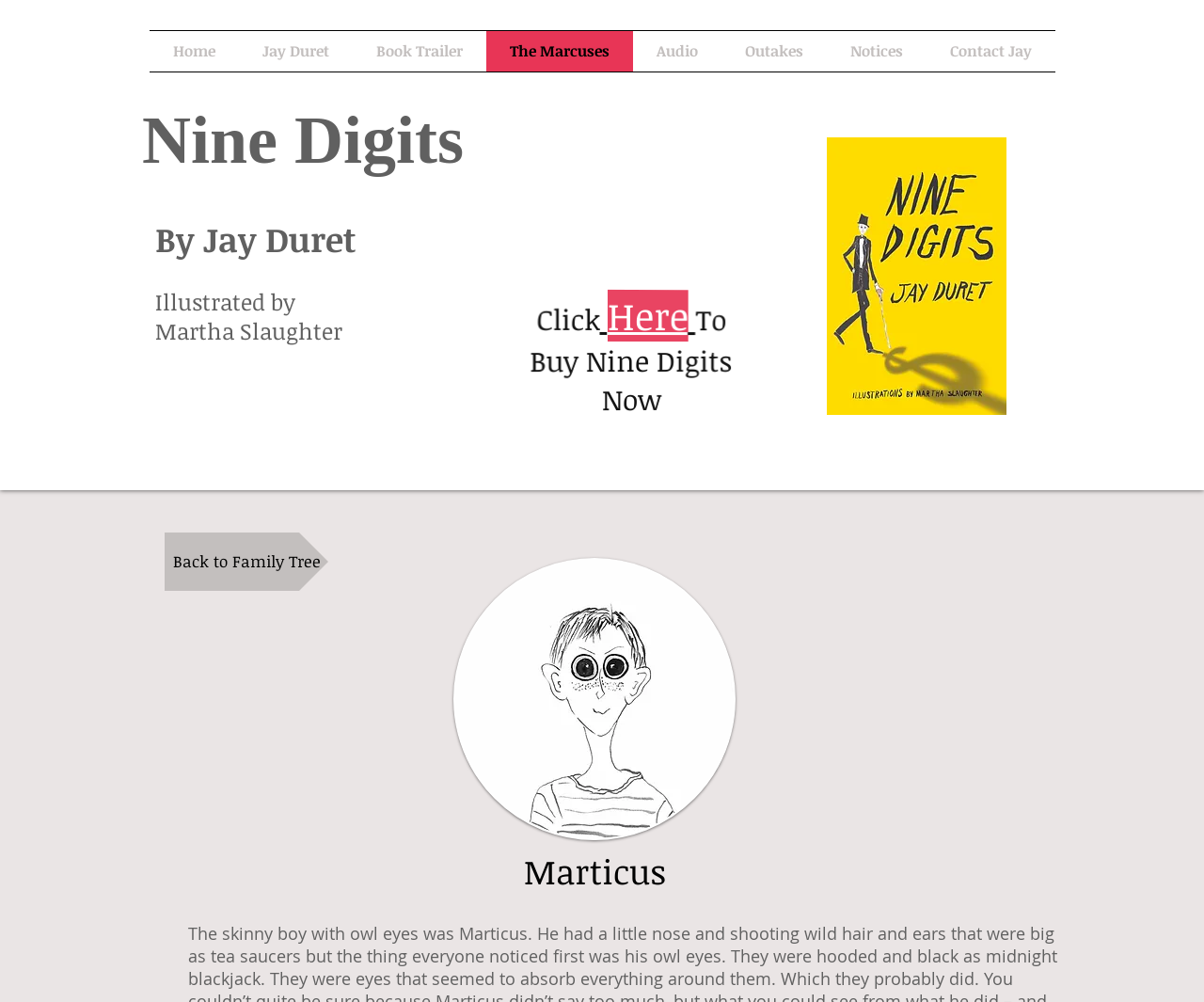Locate the bounding box coordinates of the area that needs to be clicked to fulfill the following instruction: "go back to family tree". The coordinates should be in the format of four float numbers between 0 and 1, namely [left, top, right, bottom].

[0.137, 0.531, 0.273, 0.59]